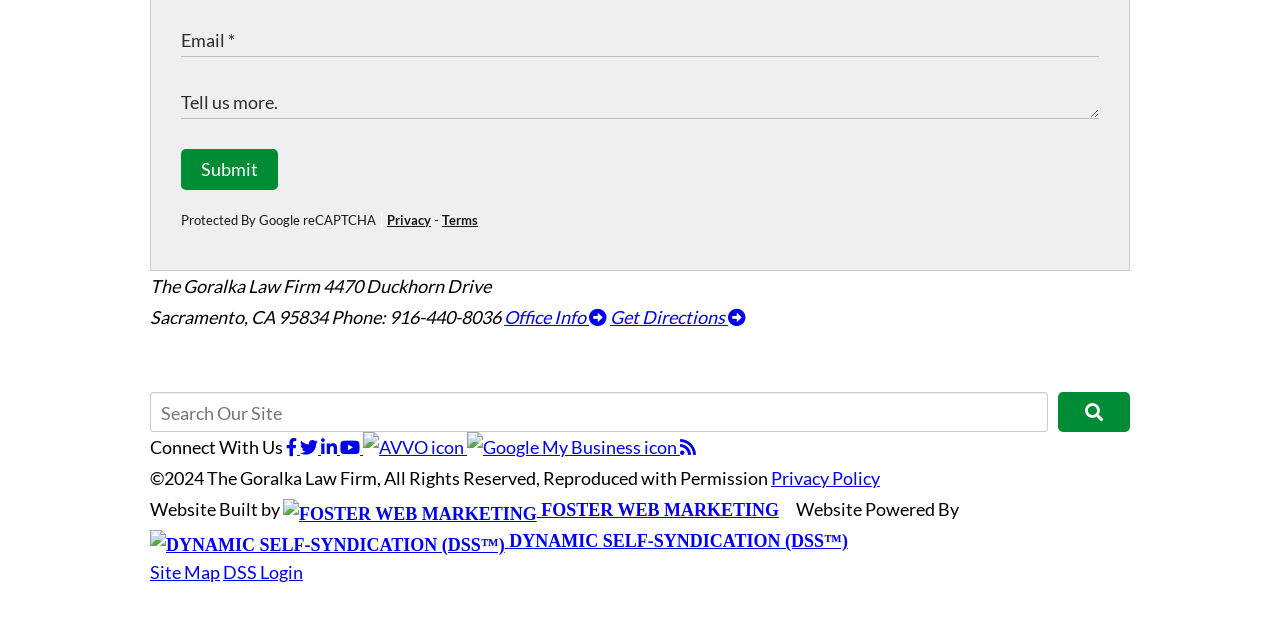Please indicate the bounding box coordinates for the clickable area to complete the following task: "Submit". The coordinates should be specified as four float numbers between 0 and 1, i.e., [left, top, right, bottom].

[0.141, 0.311, 0.217, 0.374]